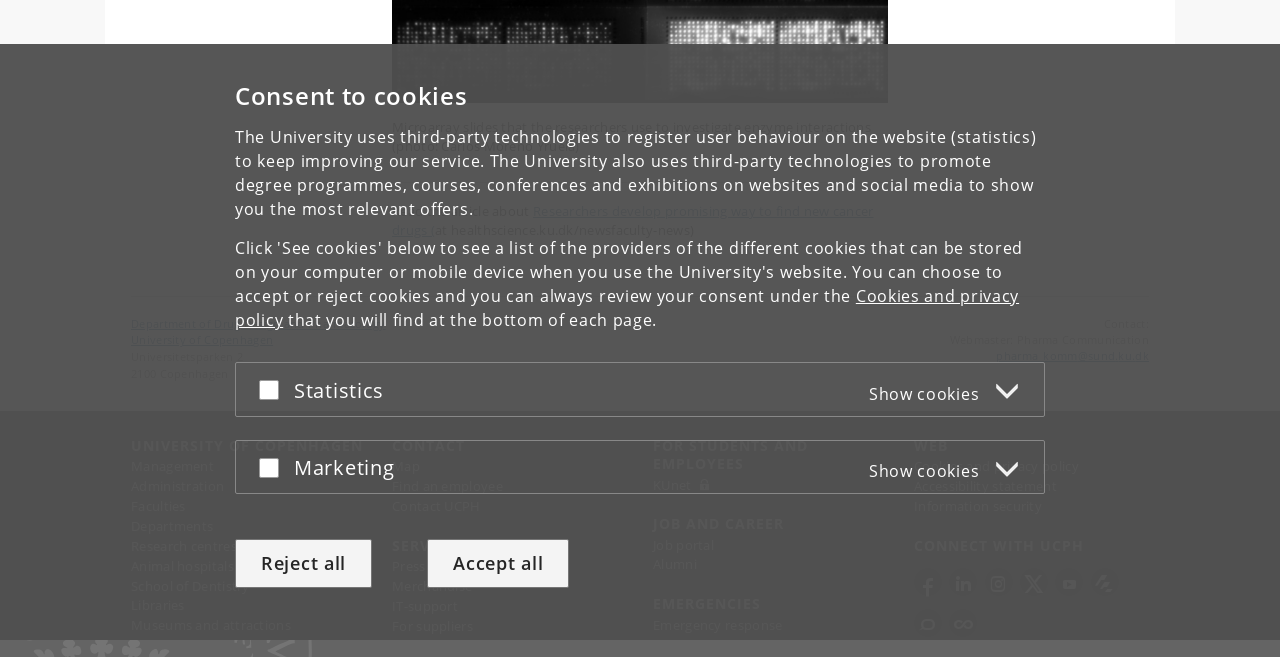Determine the bounding box coordinates for the HTML element mentioned in the following description: "KUnet". The coordinates should be a list of four floats ranging from 0 to 1, represented as [left, top, right, bottom].

[0.51, 0.724, 0.54, 0.751]